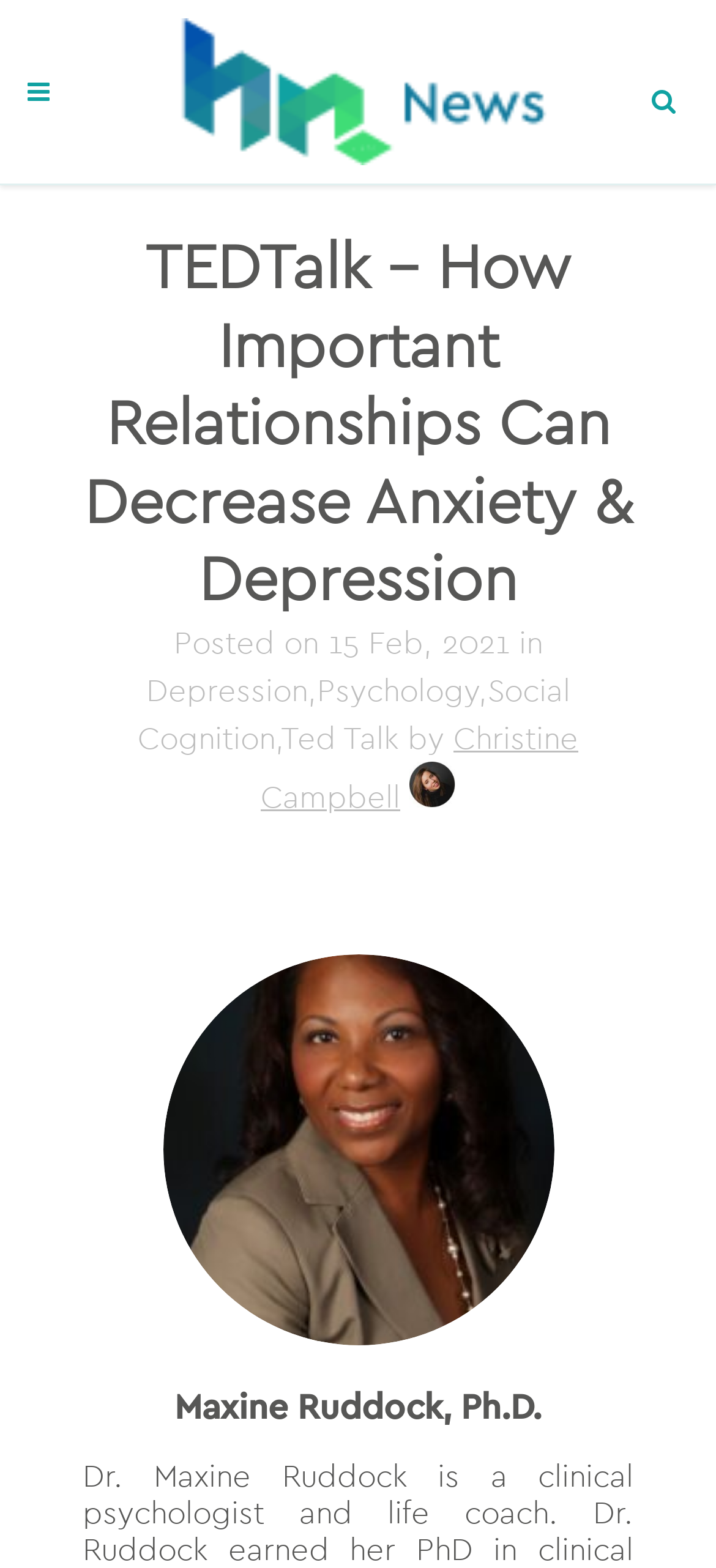Provide a single word or phrase to answer the given question: 
What is the topic of the TEDTalk?

Relationships and anxiety & depression